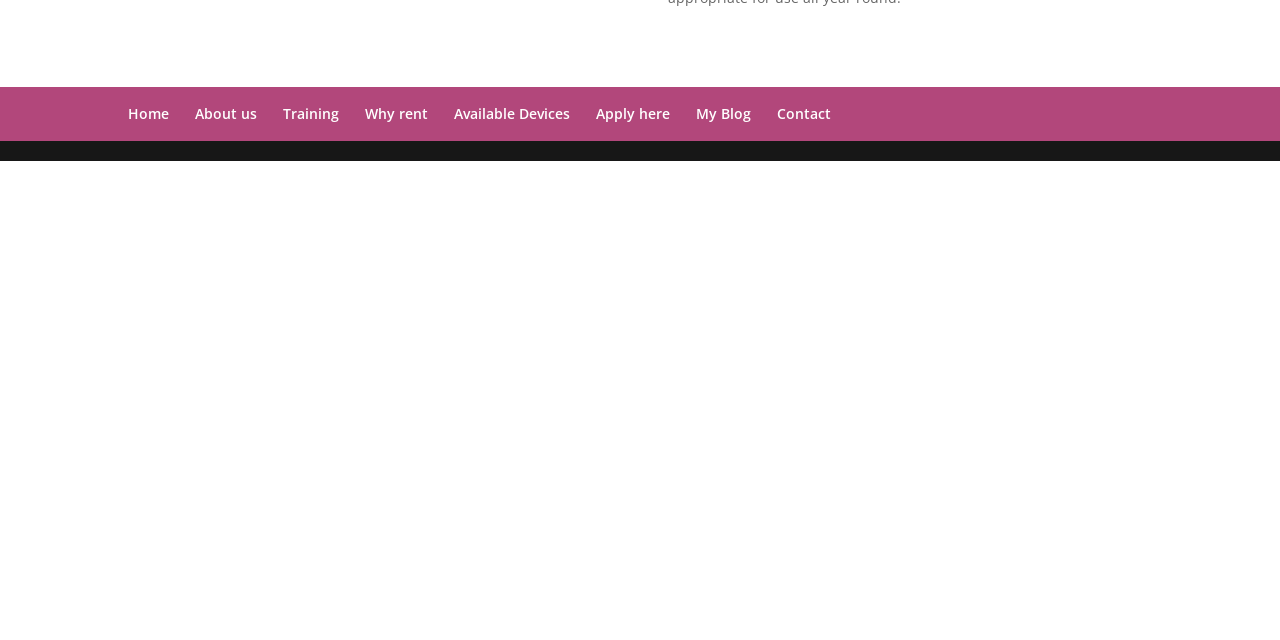Given the webpage screenshot and the description, determine the bounding box coordinates (top-left x, top-left y, bottom-right x, bottom-right y) that define the location of the UI element matching this description: Why rent

[0.285, 0.162, 0.334, 0.192]